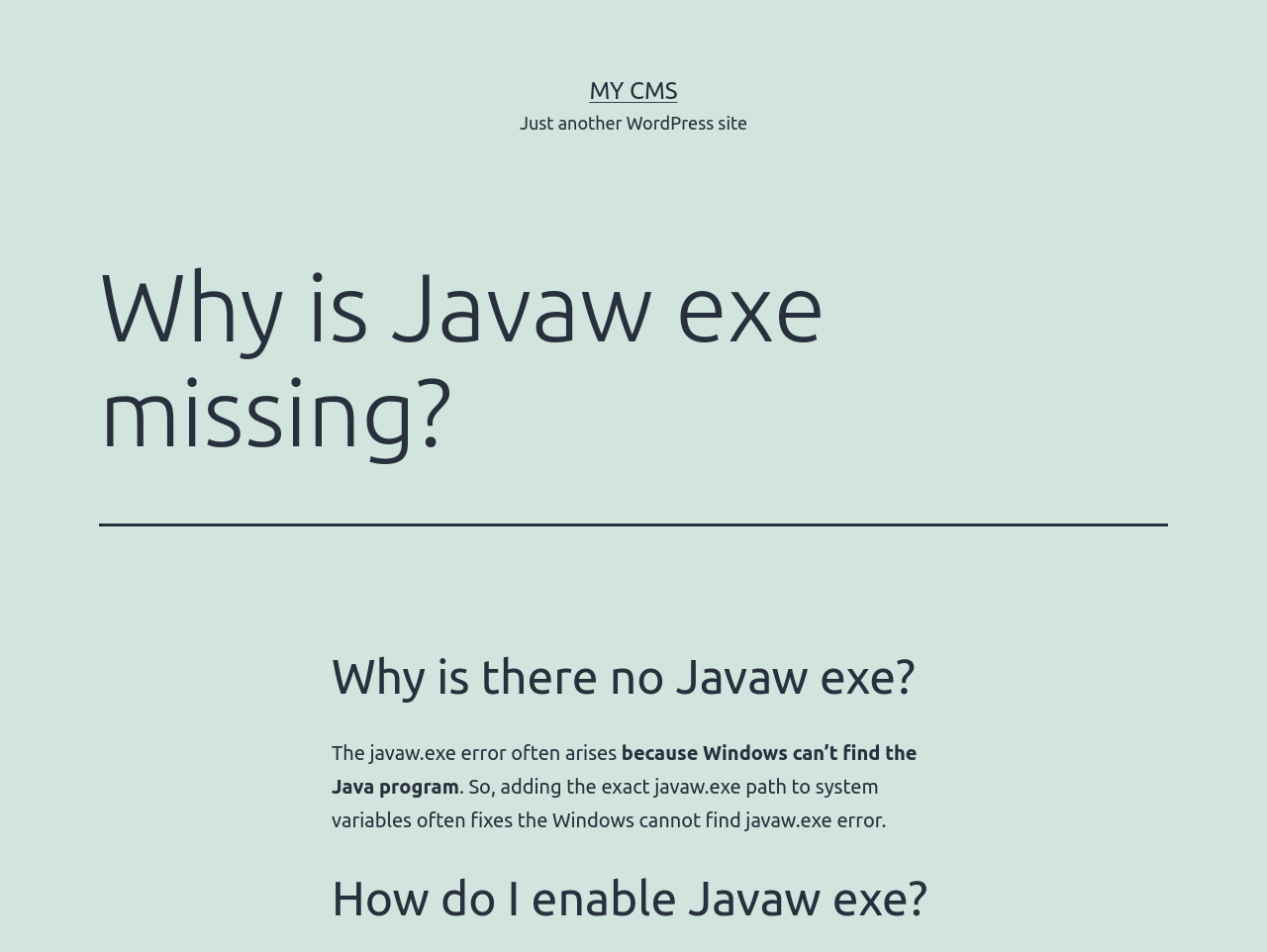Refer to the image and provide an in-depth answer to the question: 
What is the topic of the webpage?

The webpage is about Javaw exe, specifically discussing the error that arises when Windows cannot find it and how to enable it. The main heading and subheadings on the webpage all relate to this topic.